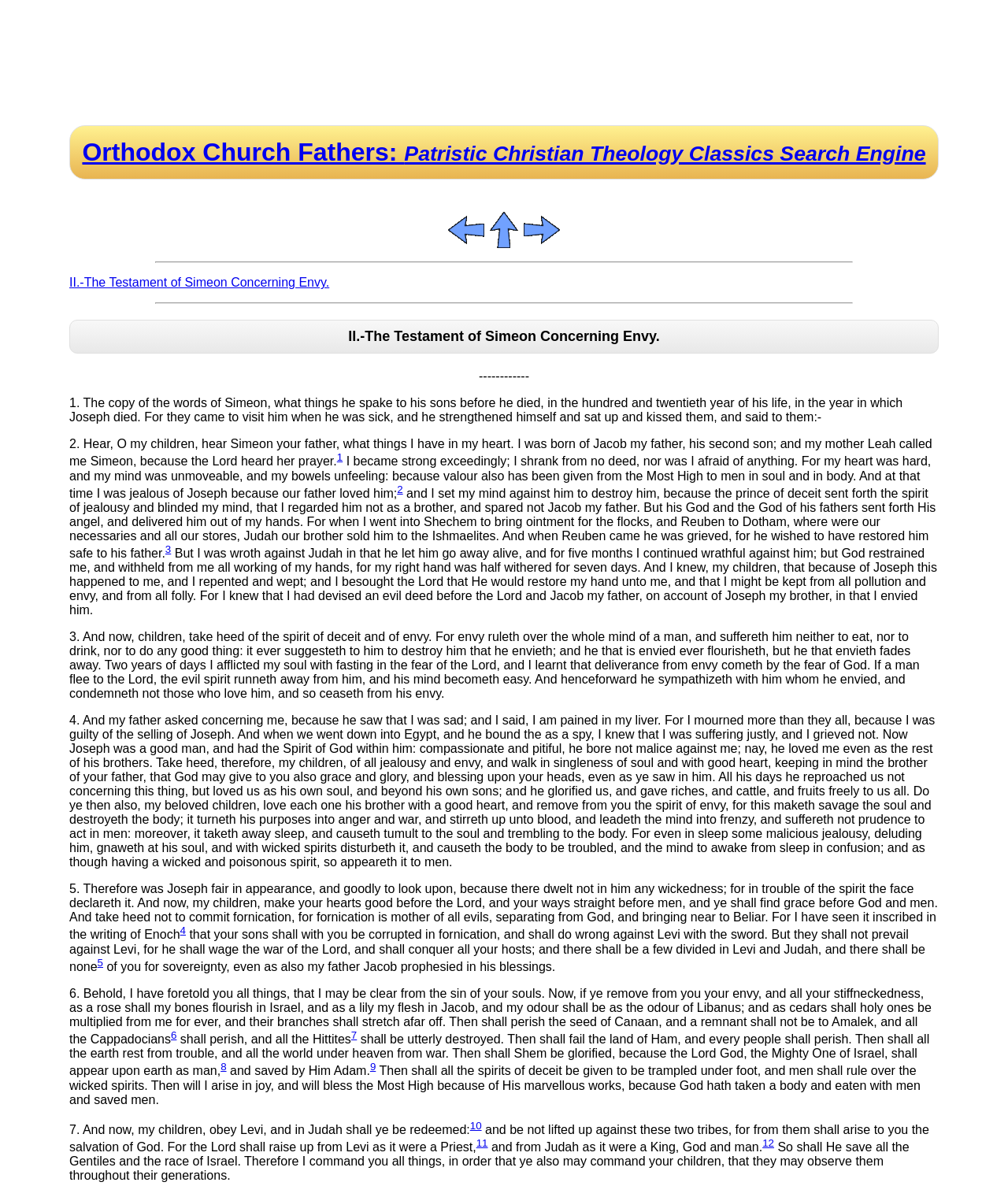Find the coordinates for the bounding box of the element with this description: "alt="Table Of Contents"".

[0.481, 0.199, 0.519, 0.21]